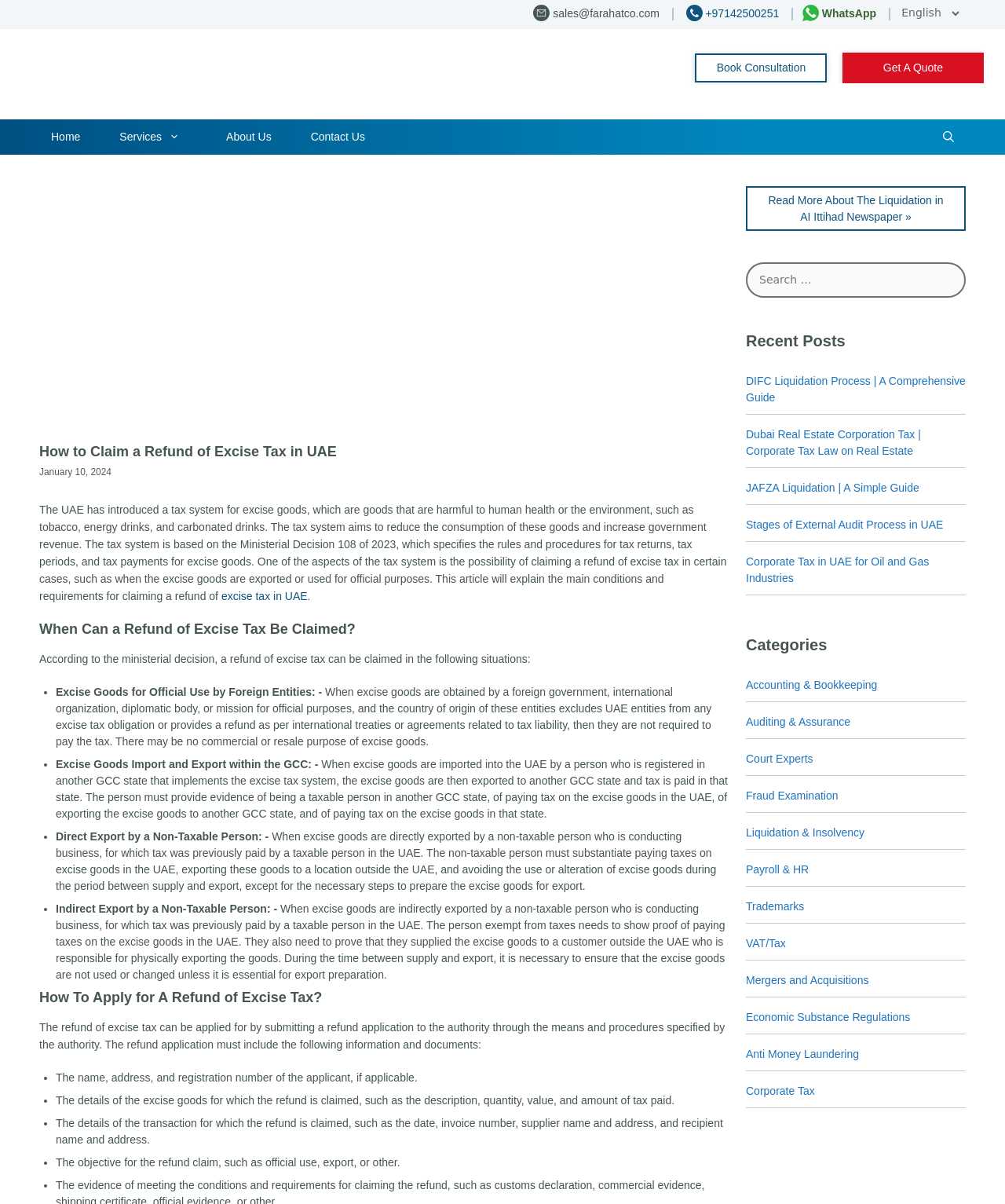Please determine the bounding box coordinates, formatted as (top-left x, top-left y, bottom-right x, bottom-right y), with all values as floating point numbers between 0 and 1. Identify the bounding box of the region described as: Tax Agent Services in UAE

[0.29, 0.363, 0.505, 0.387]